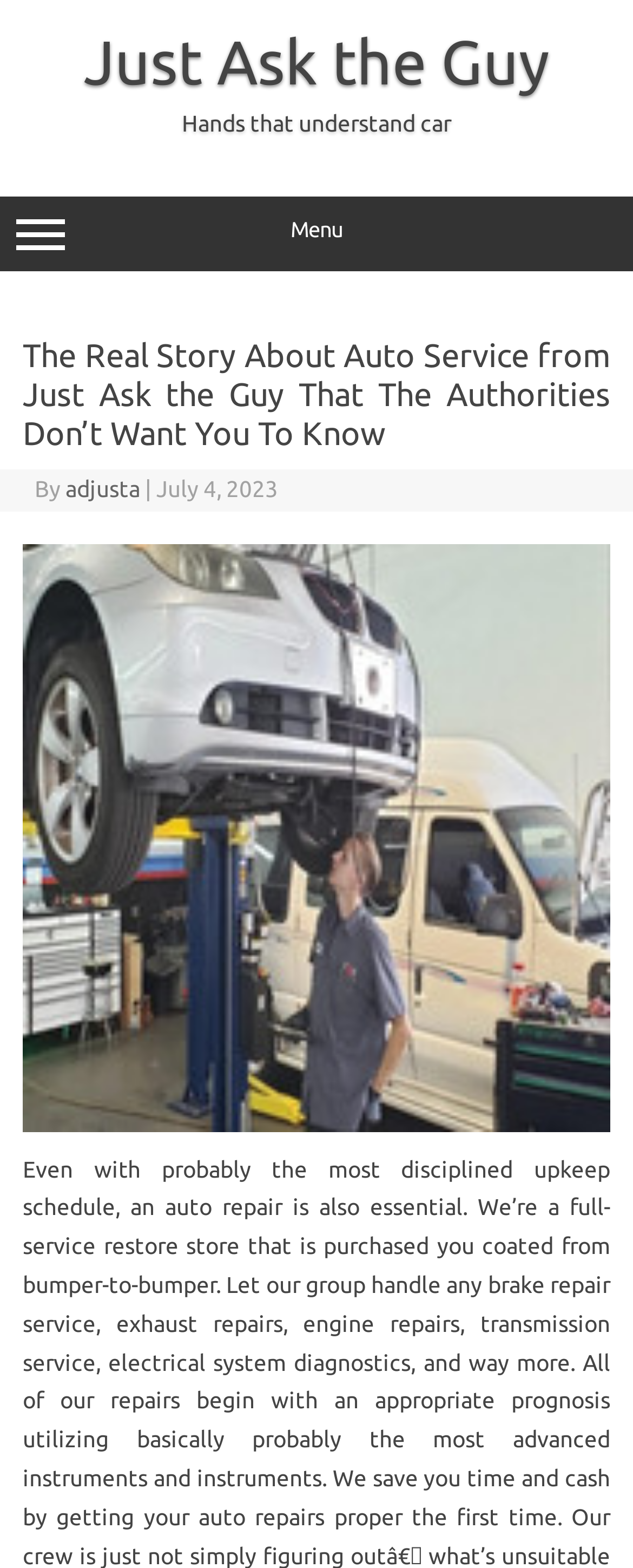Describe the webpage meticulously, covering all significant aspects.

The webpage appears to be a blog post or article about auto service. At the top, there is a link to "Just Ask the Guy" positioned almost centrally, taking up most of the width. Below this link, there is a short phrase "Hands that understand car" in a static text element.

To the left, there is a button labeled "Menu" that, when expanded, controls a menu section. This menu section contains a header with the title of the article, "The Real Story About Auto Service from Just Ask the Guy That The Authorities Don’t Want You To Know", which spans almost the entire width. Below the title, there are three elements: a "By" label, a link to "adjusta", and a date "July 4, 2023", all positioned in a horizontal line.

Below the menu section, there is a large image taking up most of the width, labeled "Auto Repair Insurance".